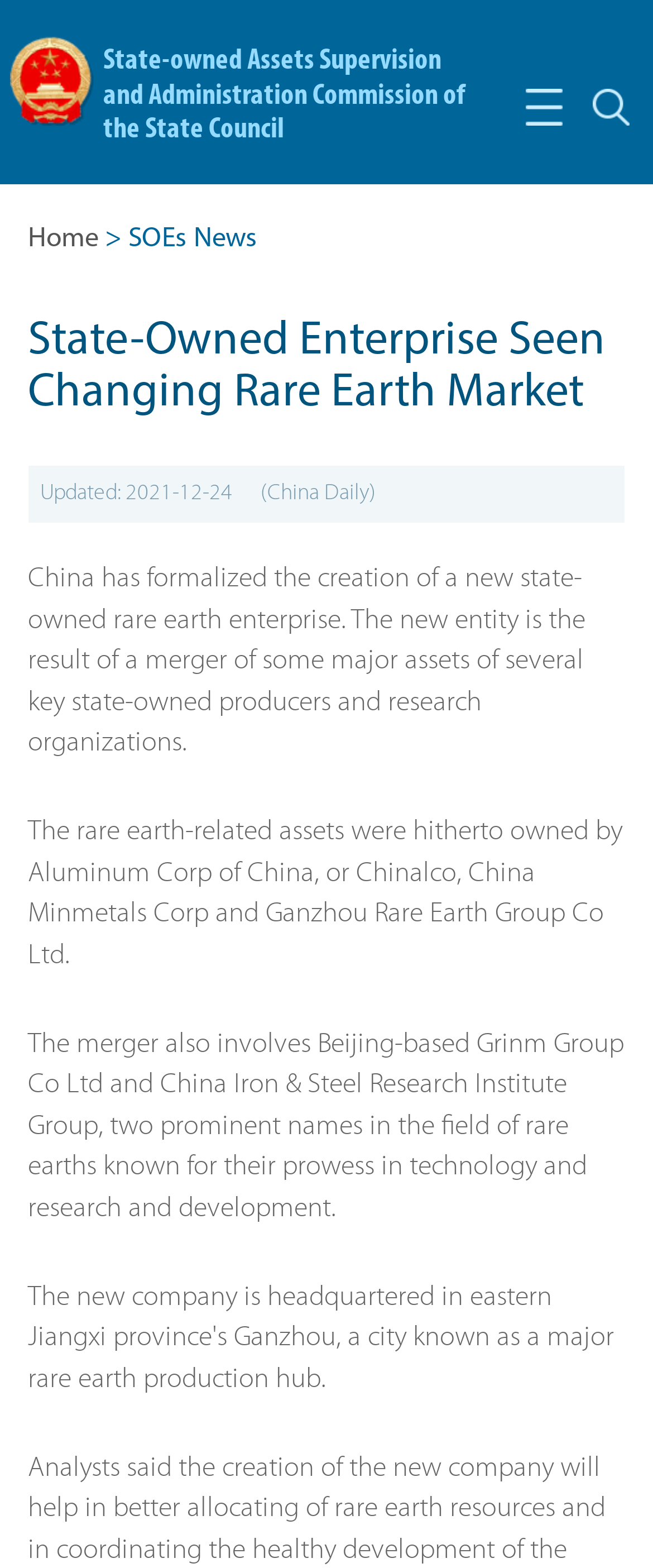Answer this question in one word or a short phrase: What is the date of the update?

2021-12-24